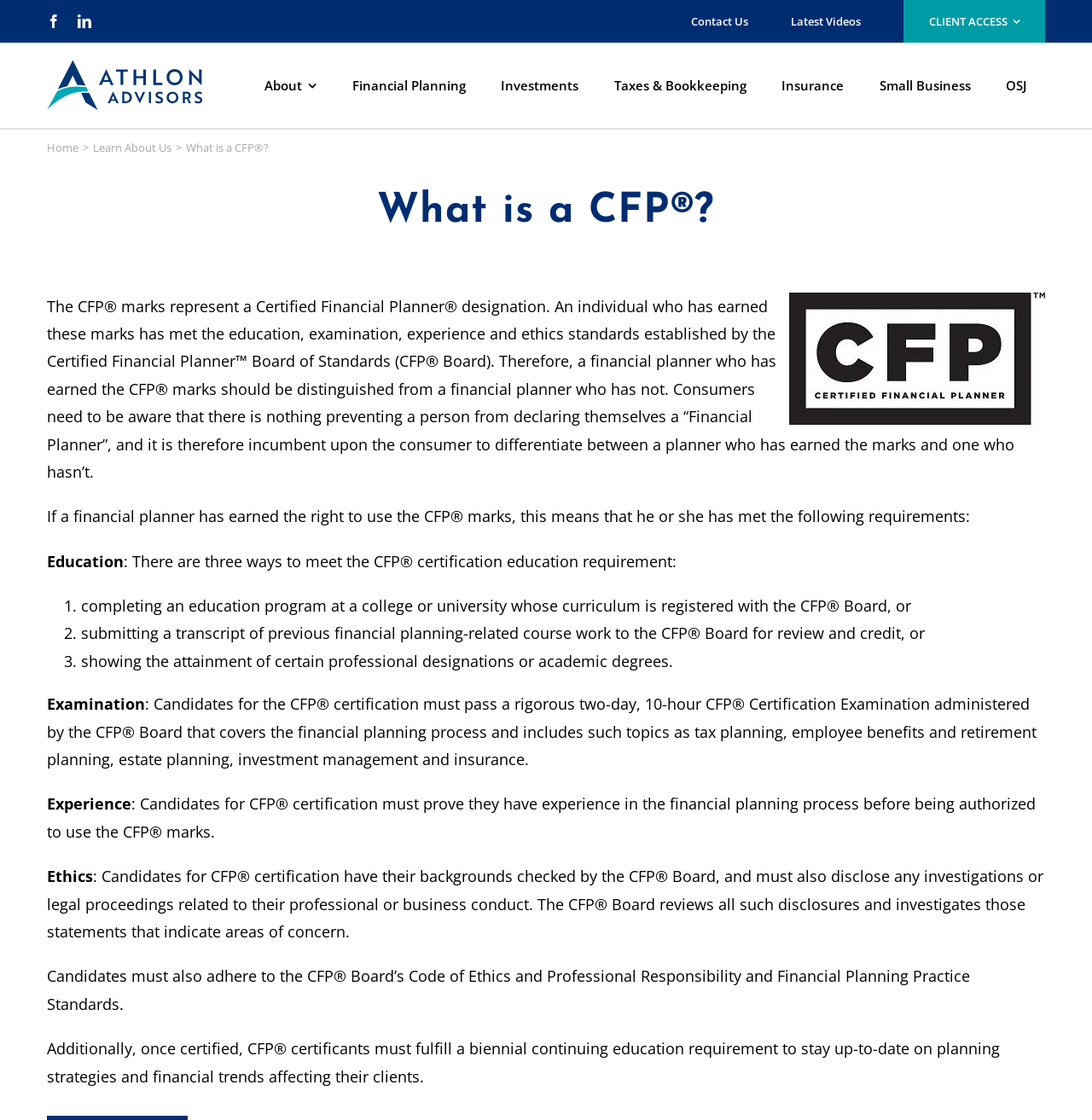Please identify the bounding box coordinates of the clickable region that I should interact with to perform the following instruction: "View the Investments page". The coordinates should be expressed as four float numbers between 0 and 1, i.e., [left, top, right, bottom].

[0.443, 0.038, 0.546, 0.114]